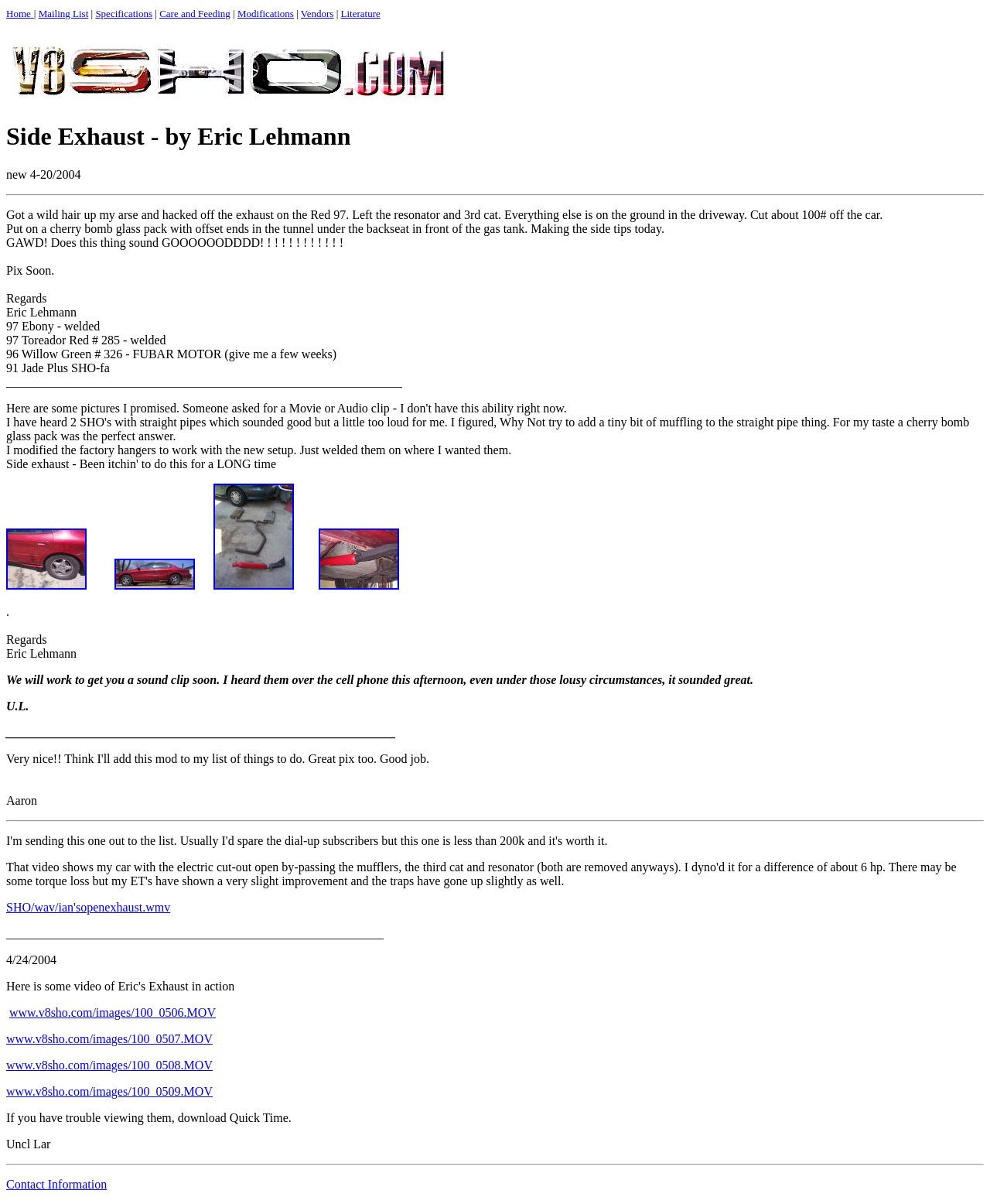How many links are in the top navigation bar?
Please provide a comprehensive answer based on the details in the screenshot.

The top navigation bar contains links to 'Home', 'Mailing List', 'Specifications', 'Care and Feeding', 'Modifications', 'Vendors', and 'Literature', totaling 7 links.